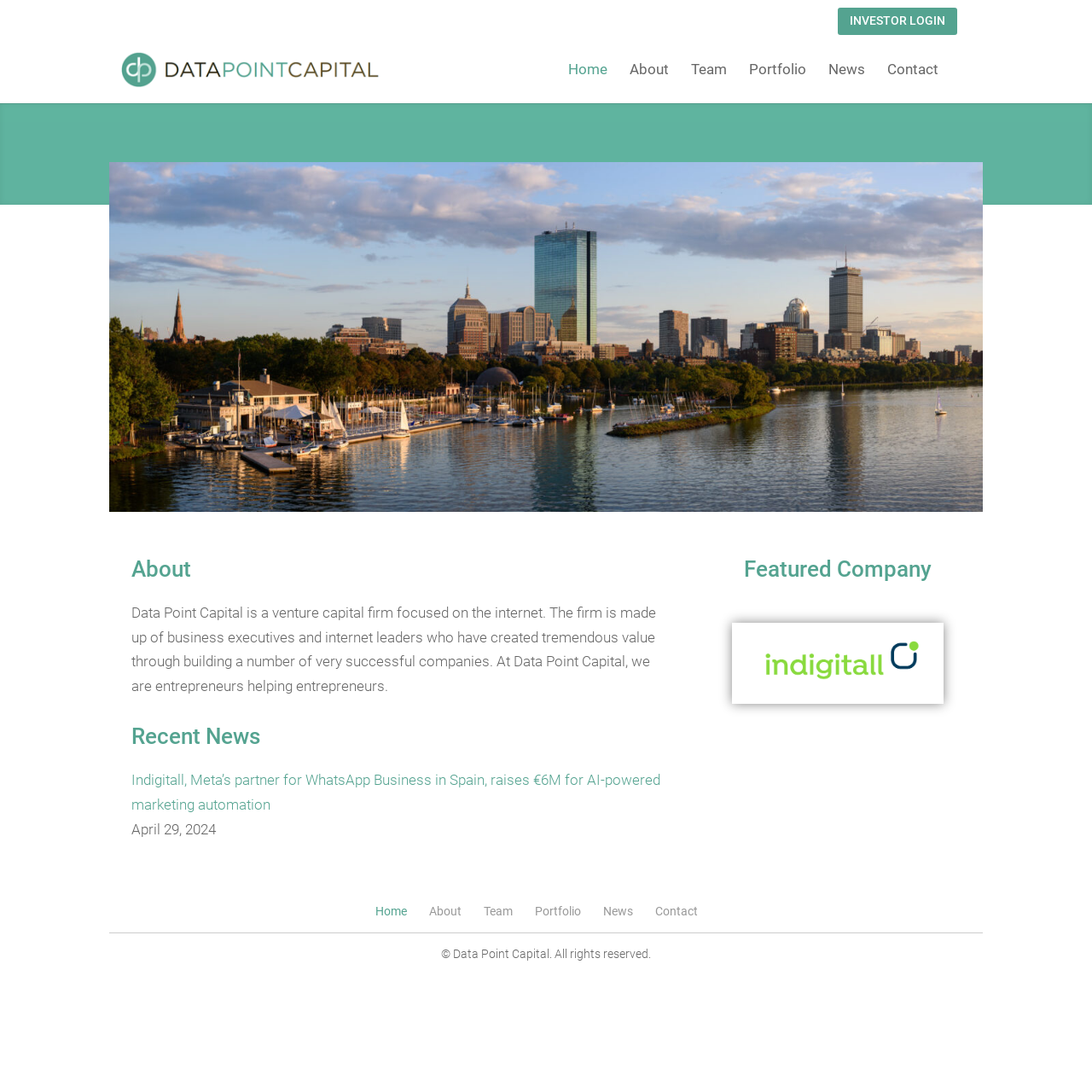Specify the bounding box coordinates of the area to click in order to execute this command: 'go to the home page'. The coordinates should consist of four float numbers ranging from 0 to 1, and should be formatted as [left, top, right, bottom].

[0.52, 0.058, 0.556, 0.095]